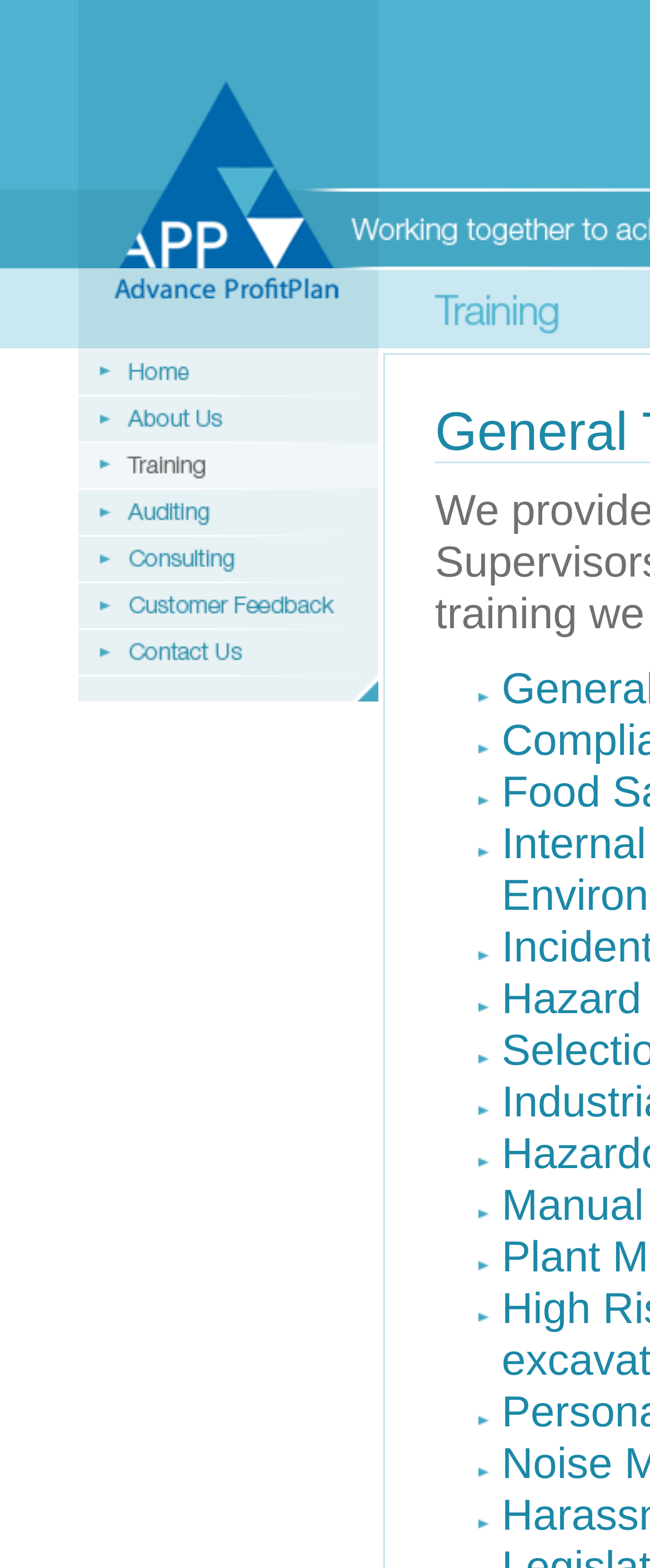What is the first menu item? Analyze the screenshot and reply with just one word or a short phrase.

home